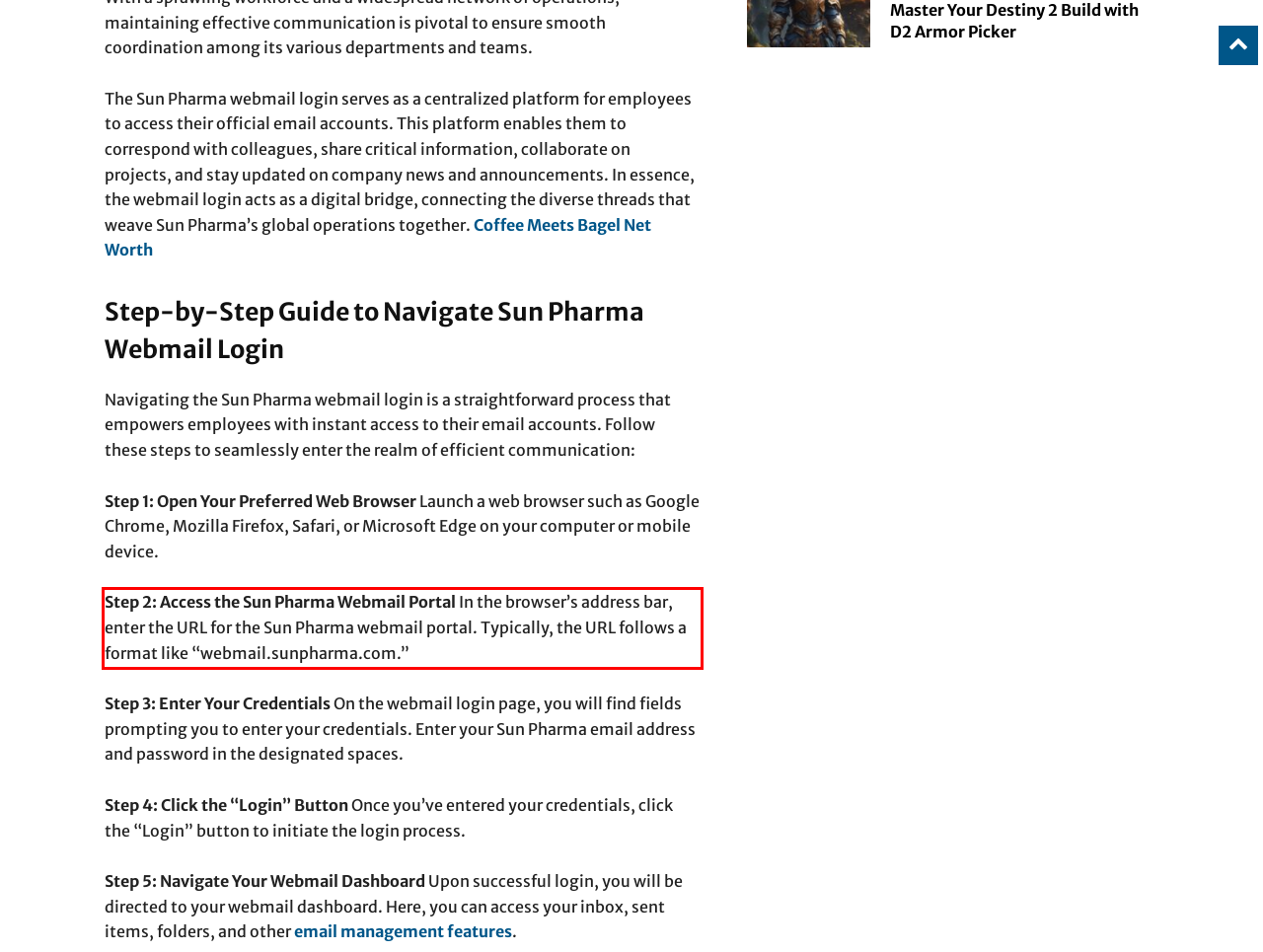Please recognize and transcribe the text located inside the red bounding box in the webpage image.

Step 2: Access the Sun Pharma Webmail Portal In the browser’s address bar, enter the URL for the Sun Pharma webmail portal. Typically, the URL follows a format like “webmail.sunpharma.com.”